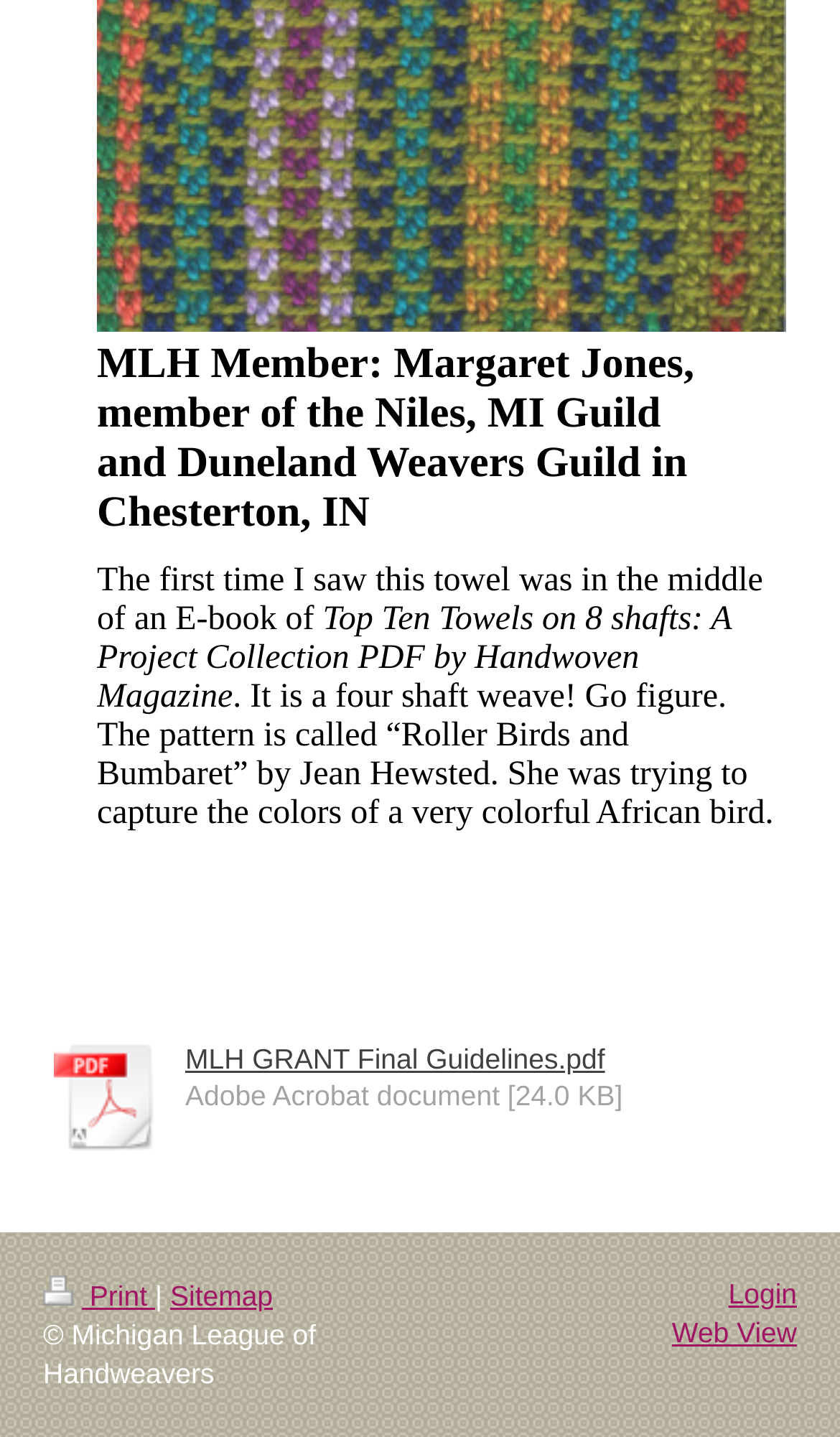What is the name of the project collection PDF?
Provide a thorough and detailed answer to the question.

The webpage mentions 'Top Ten Towels on 8 shafts: A Project Collection PDF by Handwoven Magazine' which suggests that the project collection PDF is named 'Top Ten Towels on 8 shafts'.